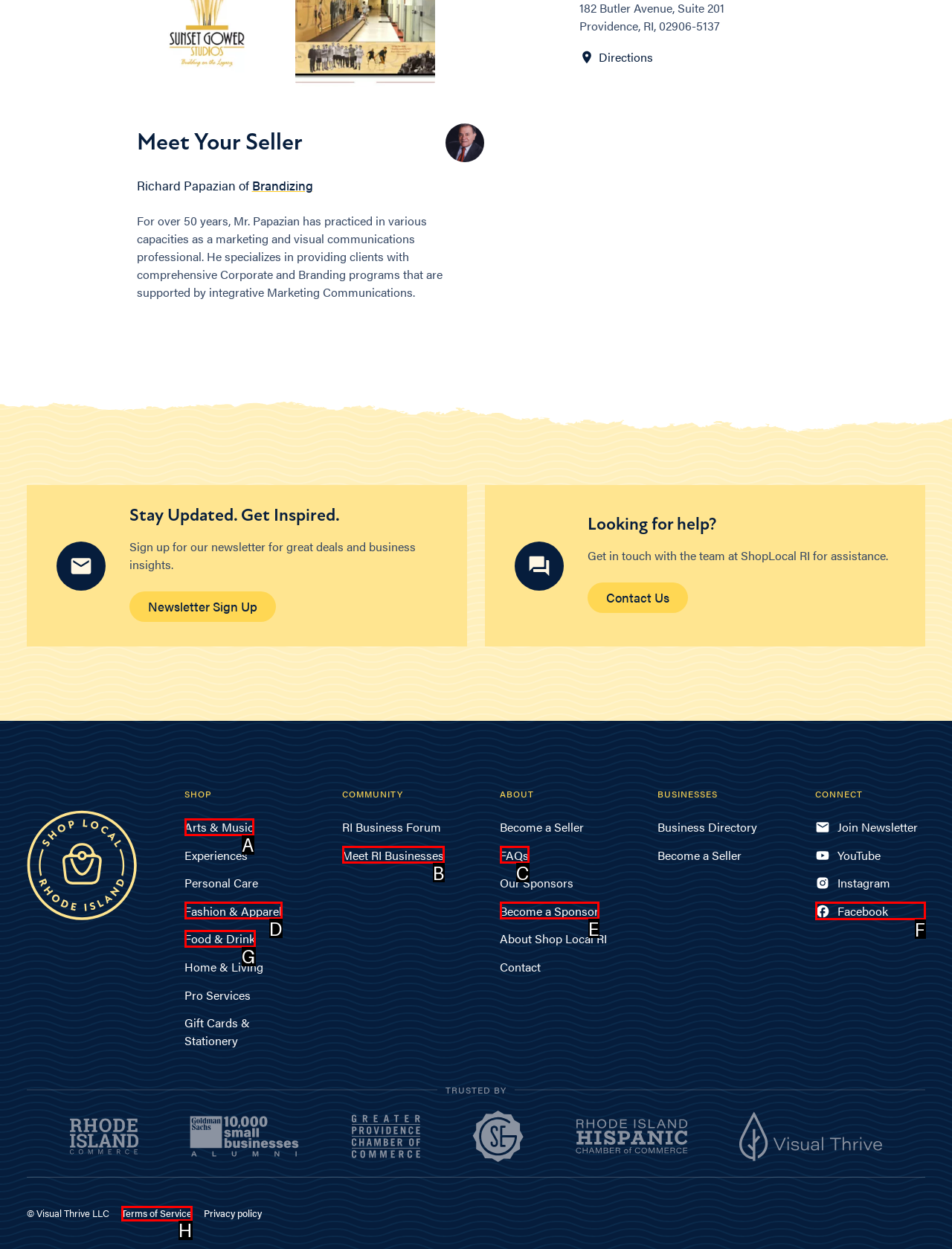Identify the HTML element that corresponds to the description: Meet RI Businesses
Provide the letter of the matching option from the given choices directly.

B